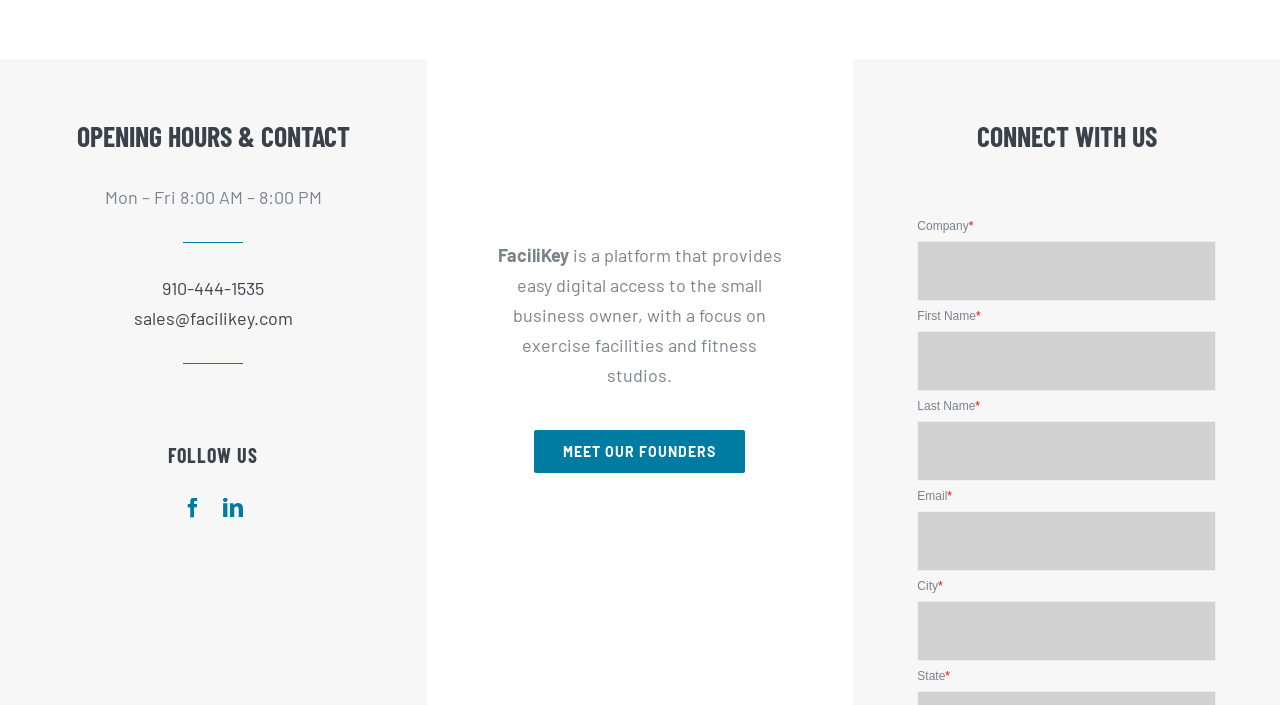Locate the bounding box of the user interface element based on this description: "Meet Our Founders".

[0.418, 0.61, 0.582, 0.671]